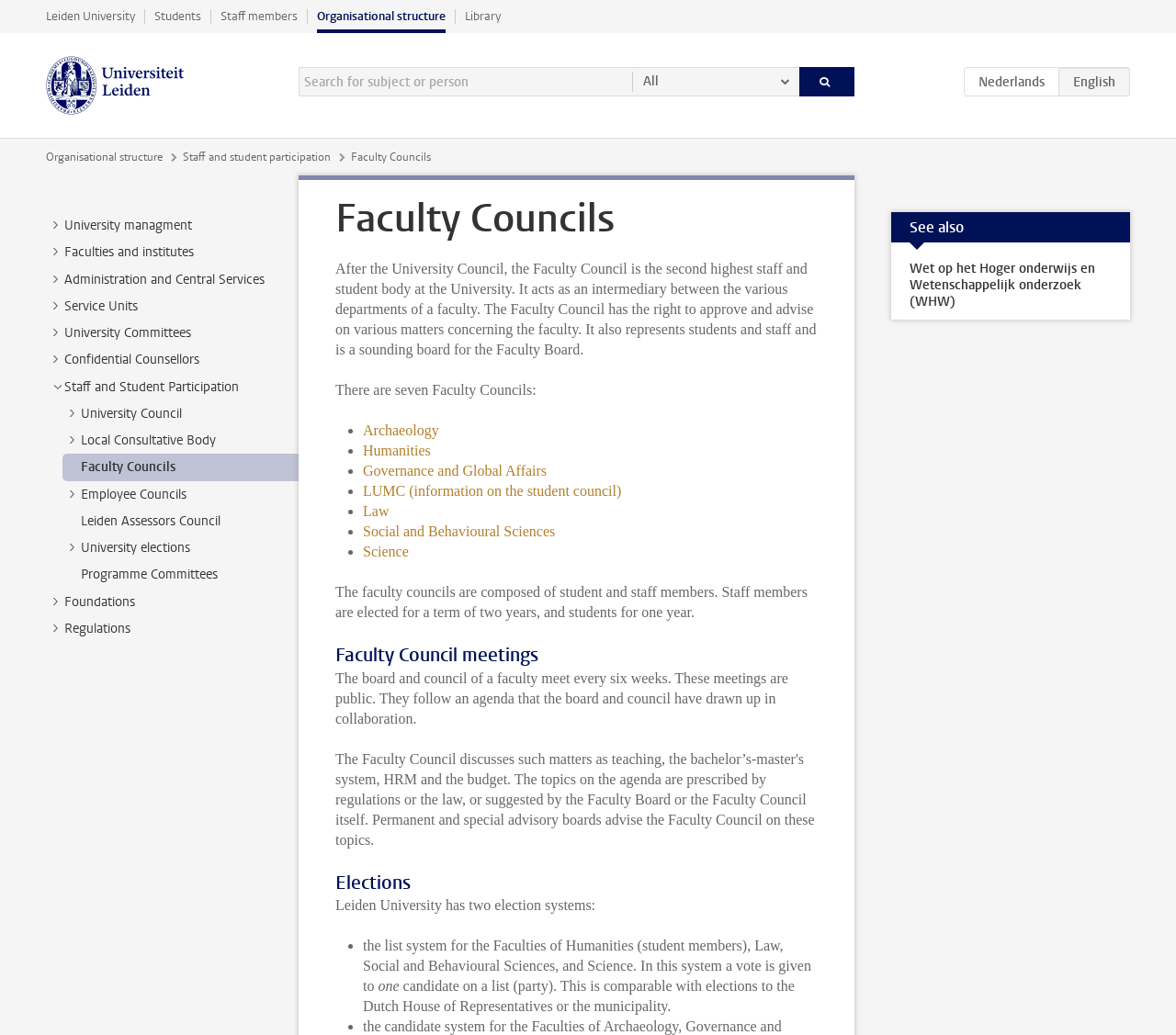Using the provided element description: "Leiden Assessors Council", identify the bounding box coordinates. The coordinates should be four floats between 0 and 1 in the order [left, top, right, bottom].

[0.069, 0.495, 0.188, 0.512]